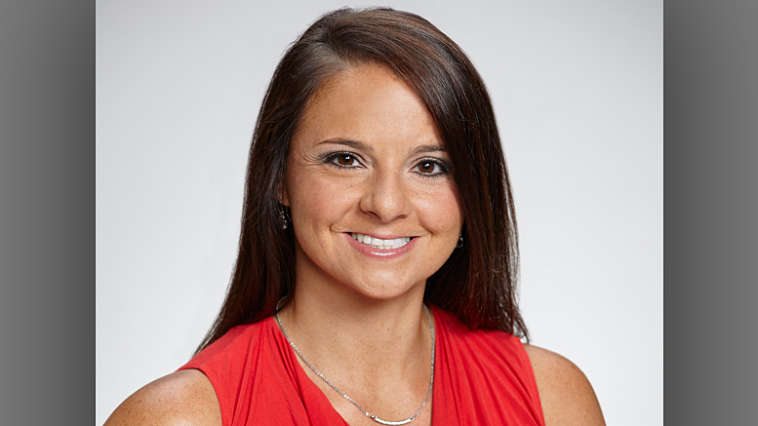What is the focus of Sustainable Muncie Corp?
Please respond to the question with a detailed and informative answer.

According to the caption, Sustainable Muncie Corp focuses on fostering sustainable initiatives in Muncie, Indiana, which implies that the organization's primary focus is on promoting and implementing sustainable initiatives.